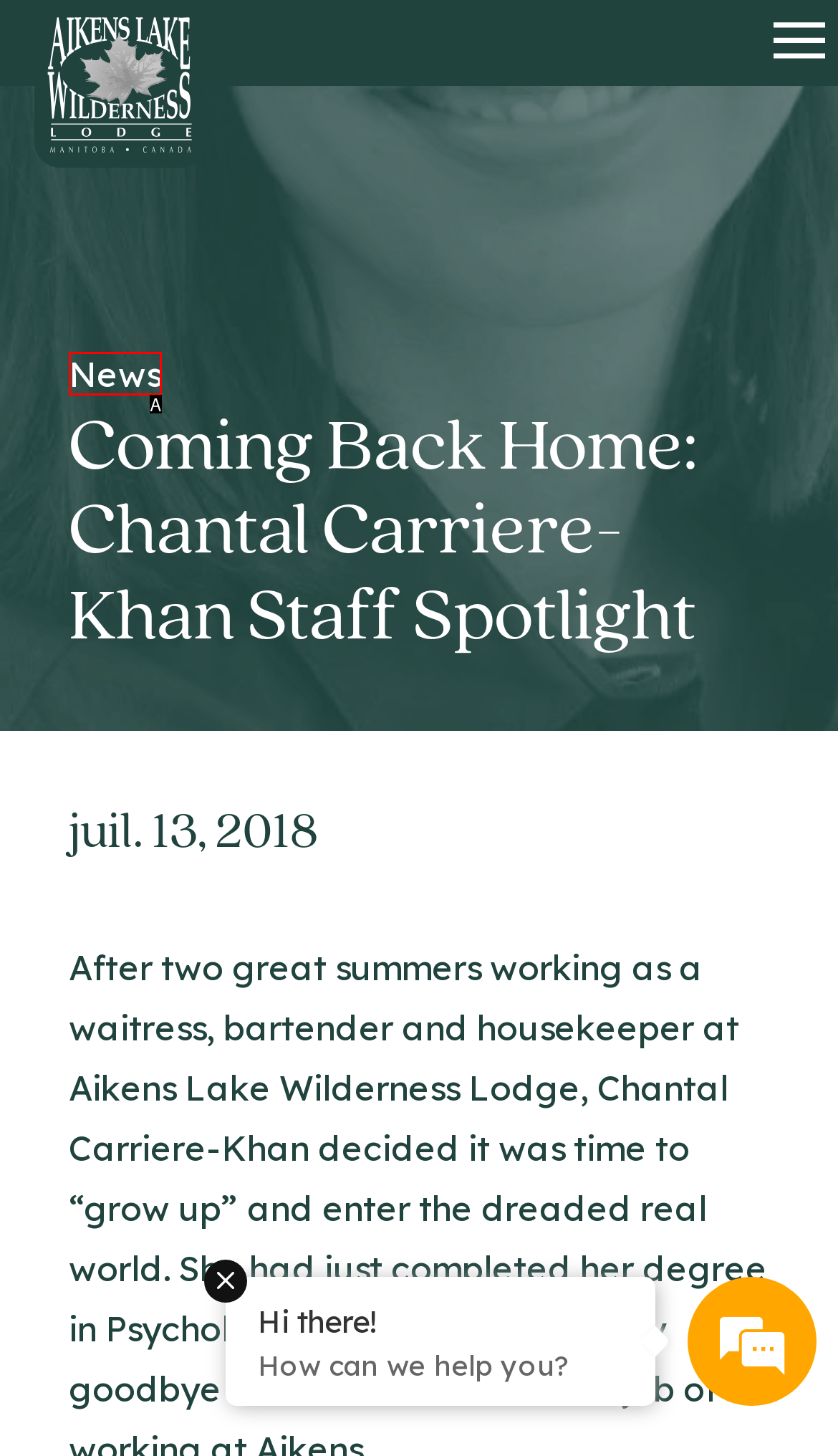Choose the UI element that best aligns with the description: News
Respond with the letter of the chosen option directly.

A